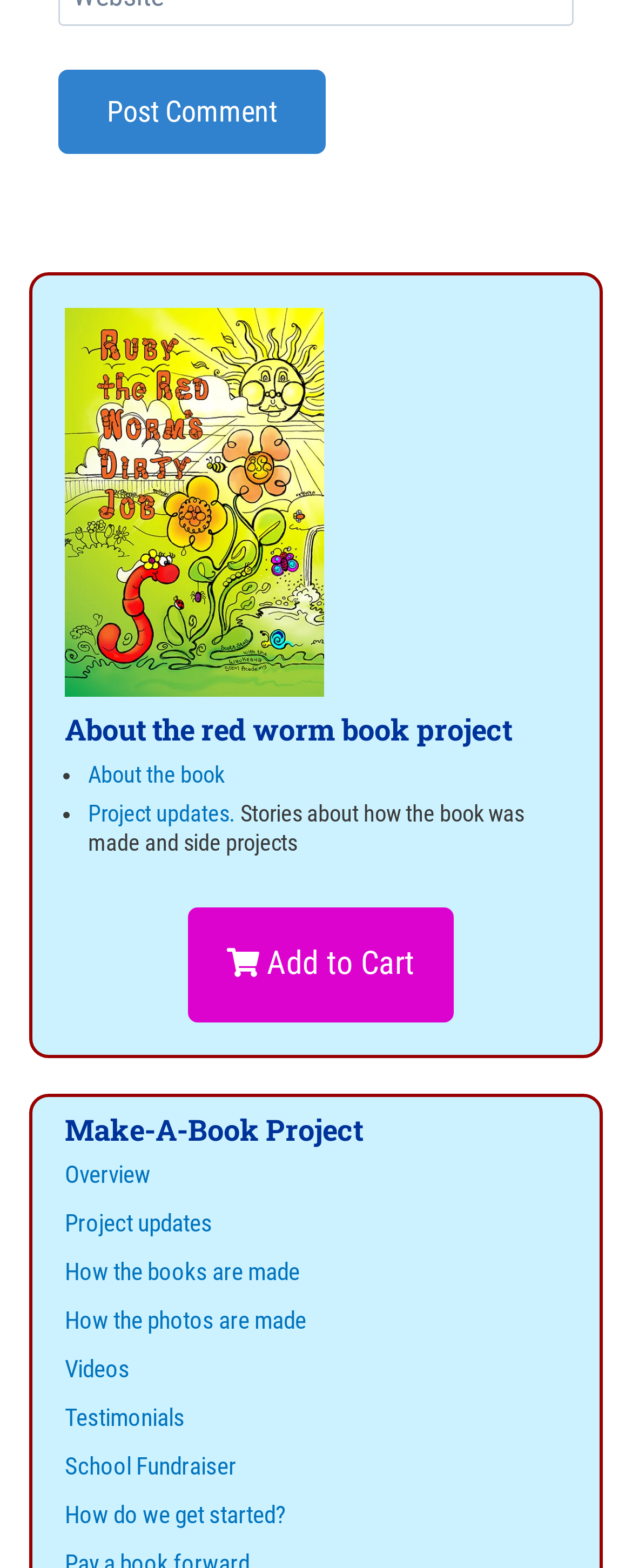Provide a one-word or short-phrase response to the question:
How many list markers are there on the webpage?

2